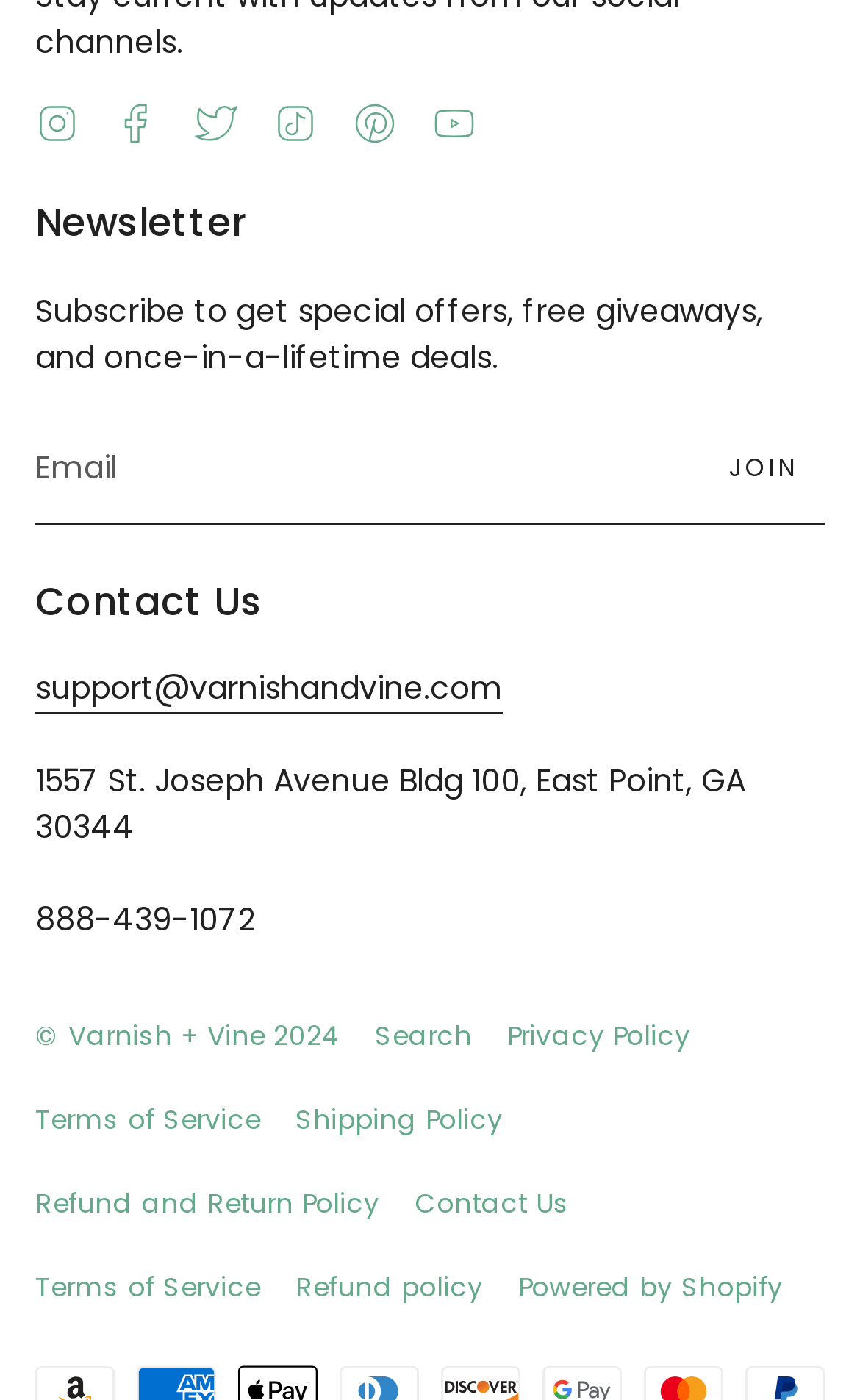From the webpage screenshot, predict the bounding box of the UI element that matches this description: "support@varnishandvine.com".

[0.041, 0.476, 0.585, 0.515]